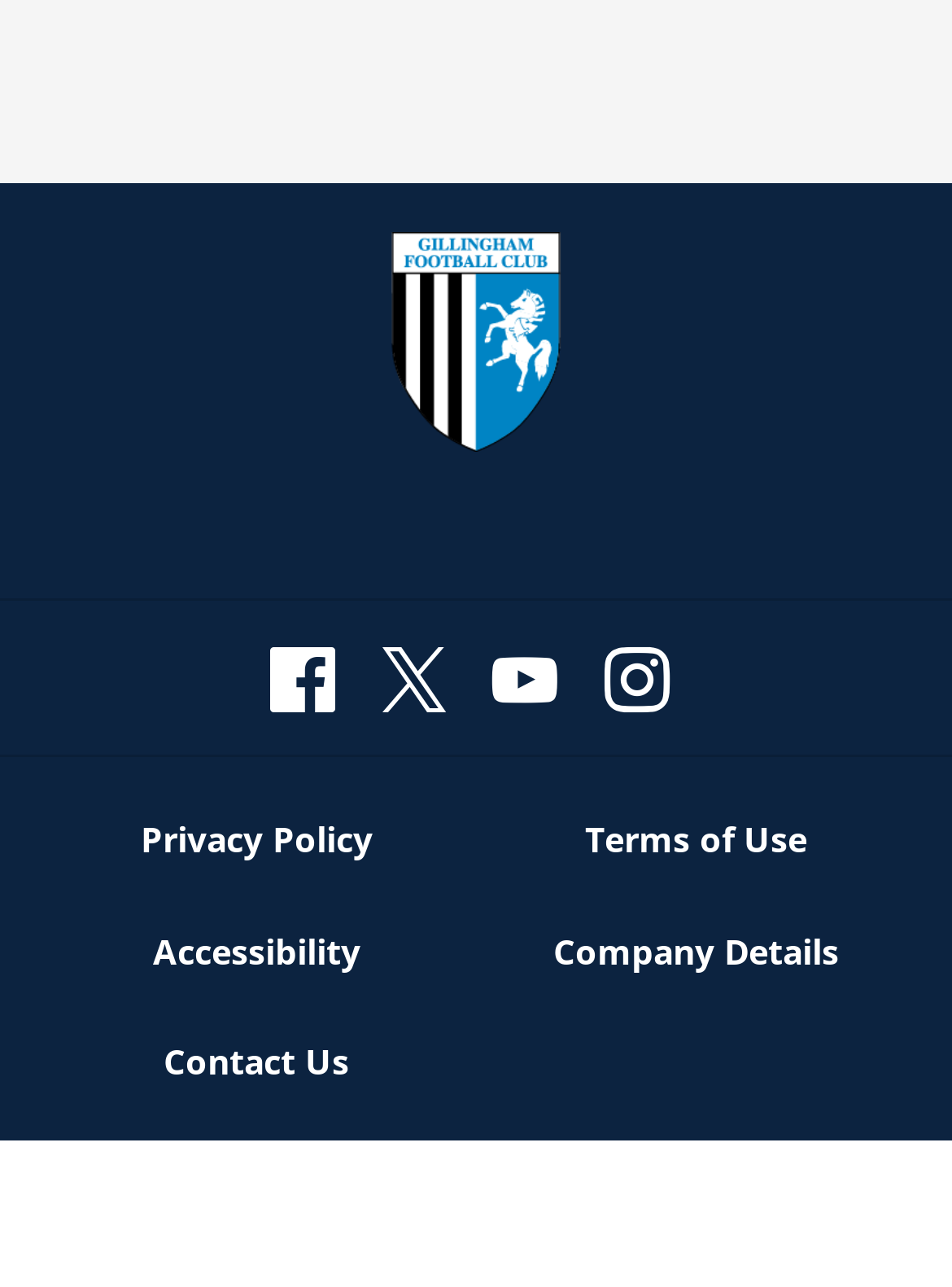Please determine the bounding box of the UI element that matches this description: Terms of Use. The coordinates should be given as (top-left x, top-left y, bottom-right x, bottom-right y), with all values between 0 and 1.

[0.612, 0.632, 0.85, 0.672]